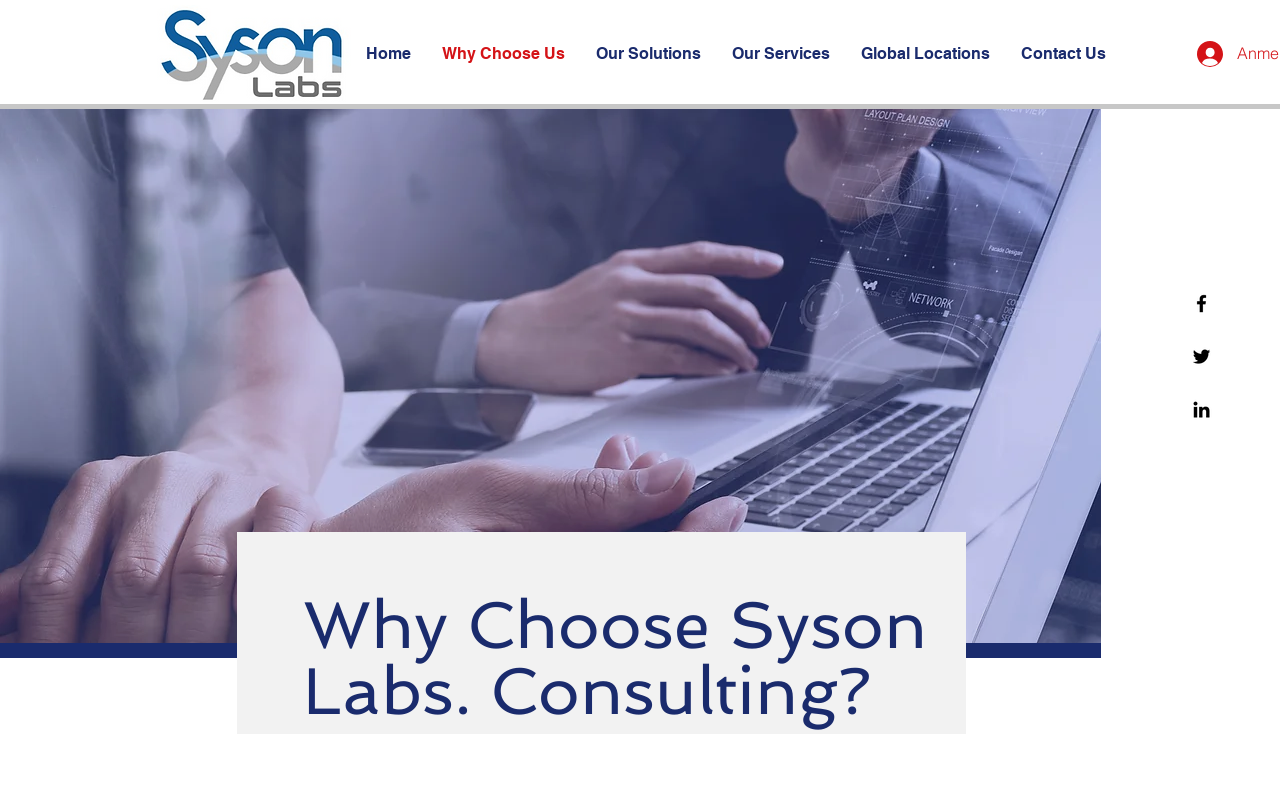Determine the bounding box coordinates of the clickable element to complete this instruction: "Contact Us". Provide the coordinates in the format of four float numbers between 0 and 1, [left, top, right, bottom].

[0.786, 0.034, 0.876, 0.1]